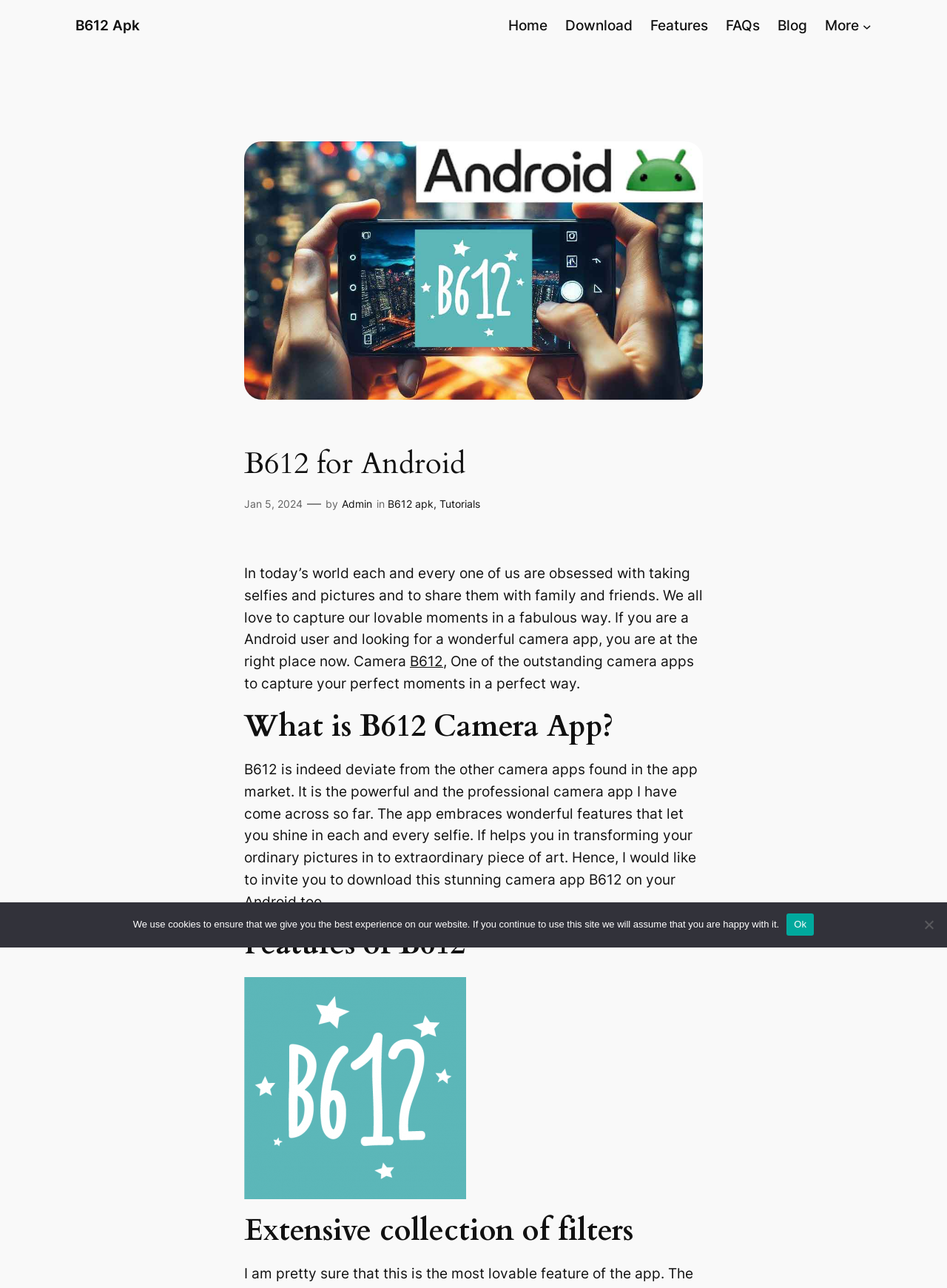What type of content is available on the blog?
Using the image as a reference, answer the question with a short word or phrase.

Tutorials